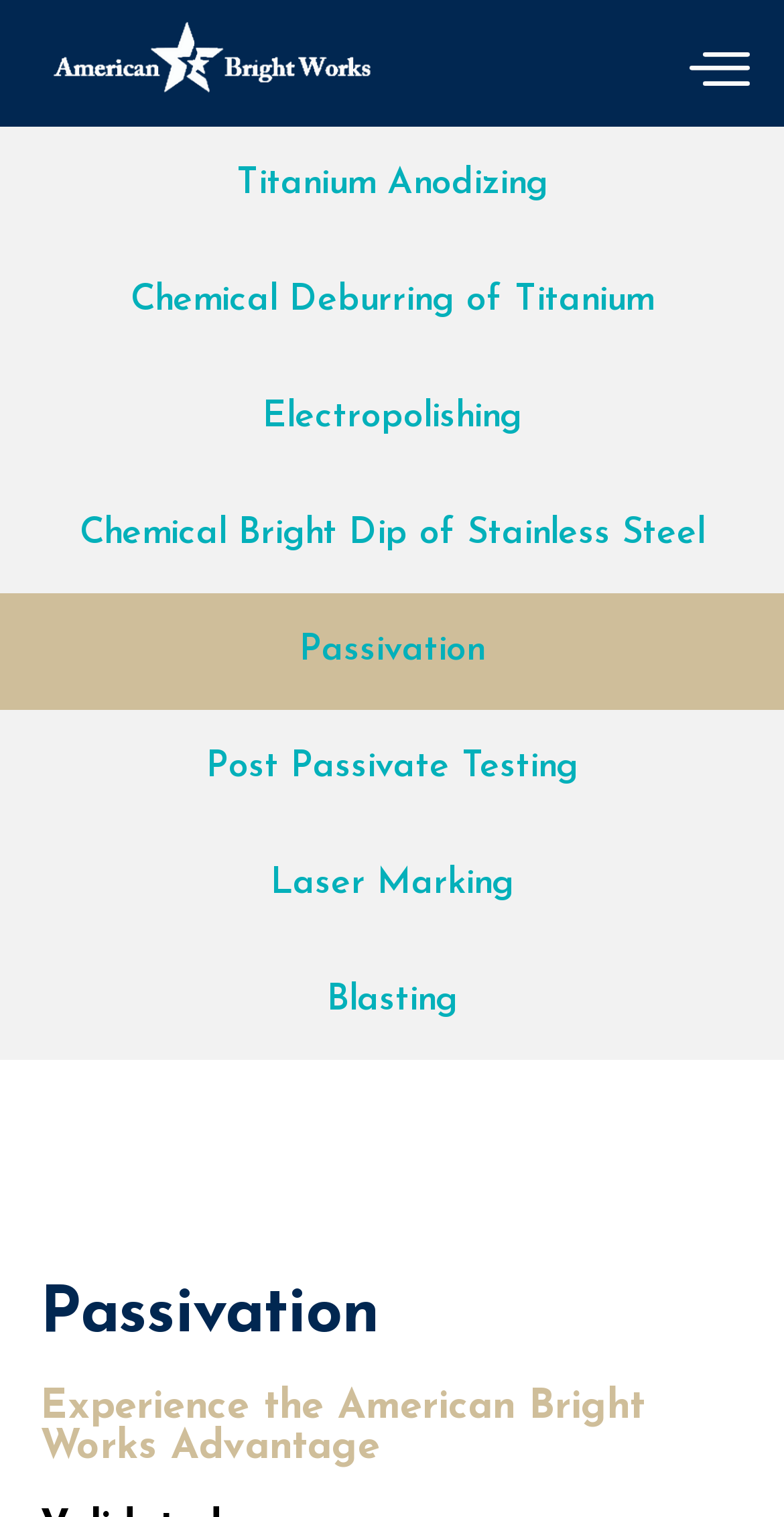Can you find the bounding box coordinates for the element that needs to be clicked to execute this instruction: "Read about the American Bright Works Advantage"? The coordinates should be given as four float numbers between 0 and 1, i.e., [left, top, right, bottom].

[0.051, 0.915, 0.949, 0.968]